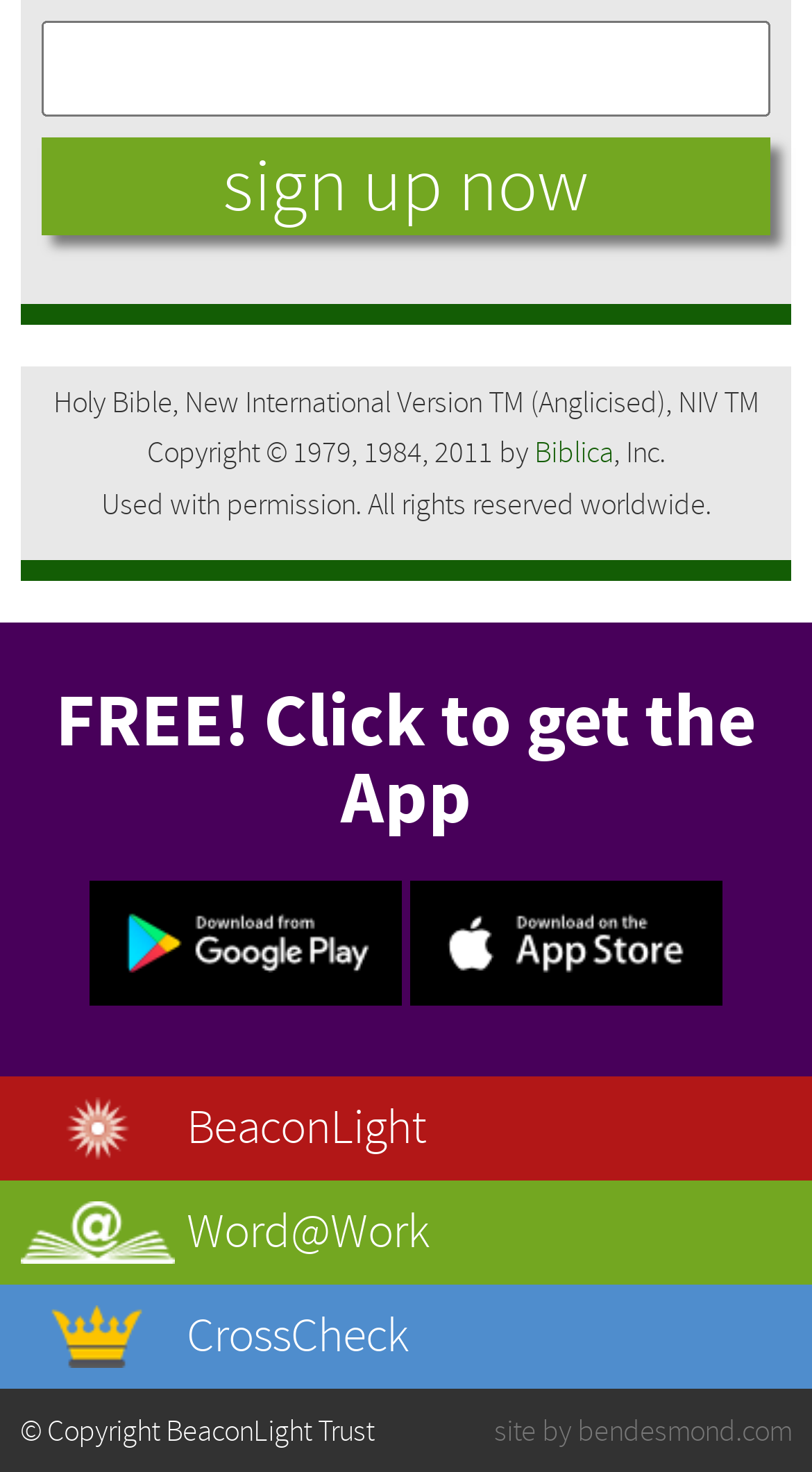Who owns the copyright of the Bible version?
Based on the screenshot, give a detailed explanation to answer the question.

The copyright information is located near the top of the webpage, in the StaticText elements. The text 'Copyright © 1979, 1984, 2011 by' is followed by a link to 'Biblica', indicating that they own the copyright.